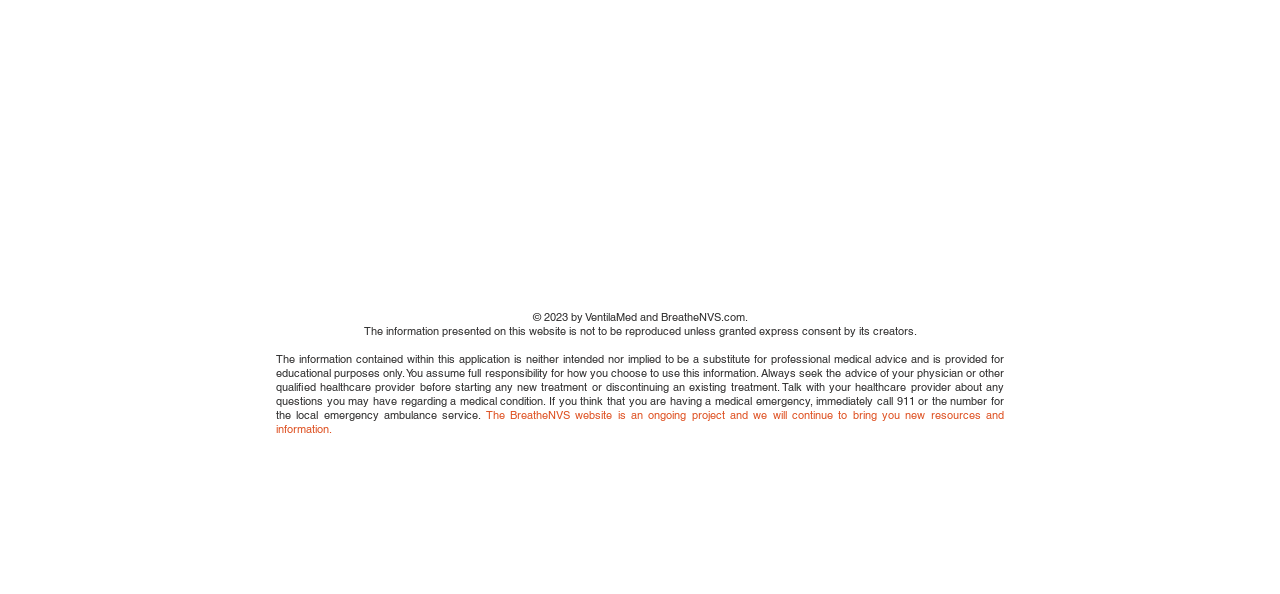Who should users consult for medical advice?
Look at the webpage screenshot and answer the question with a detailed explanation.

The disclaimer on the webpage advises users to always seek the advice of their physician or other qualified healthcare provider before starting any new treatment or discontinuing an existing treatment.